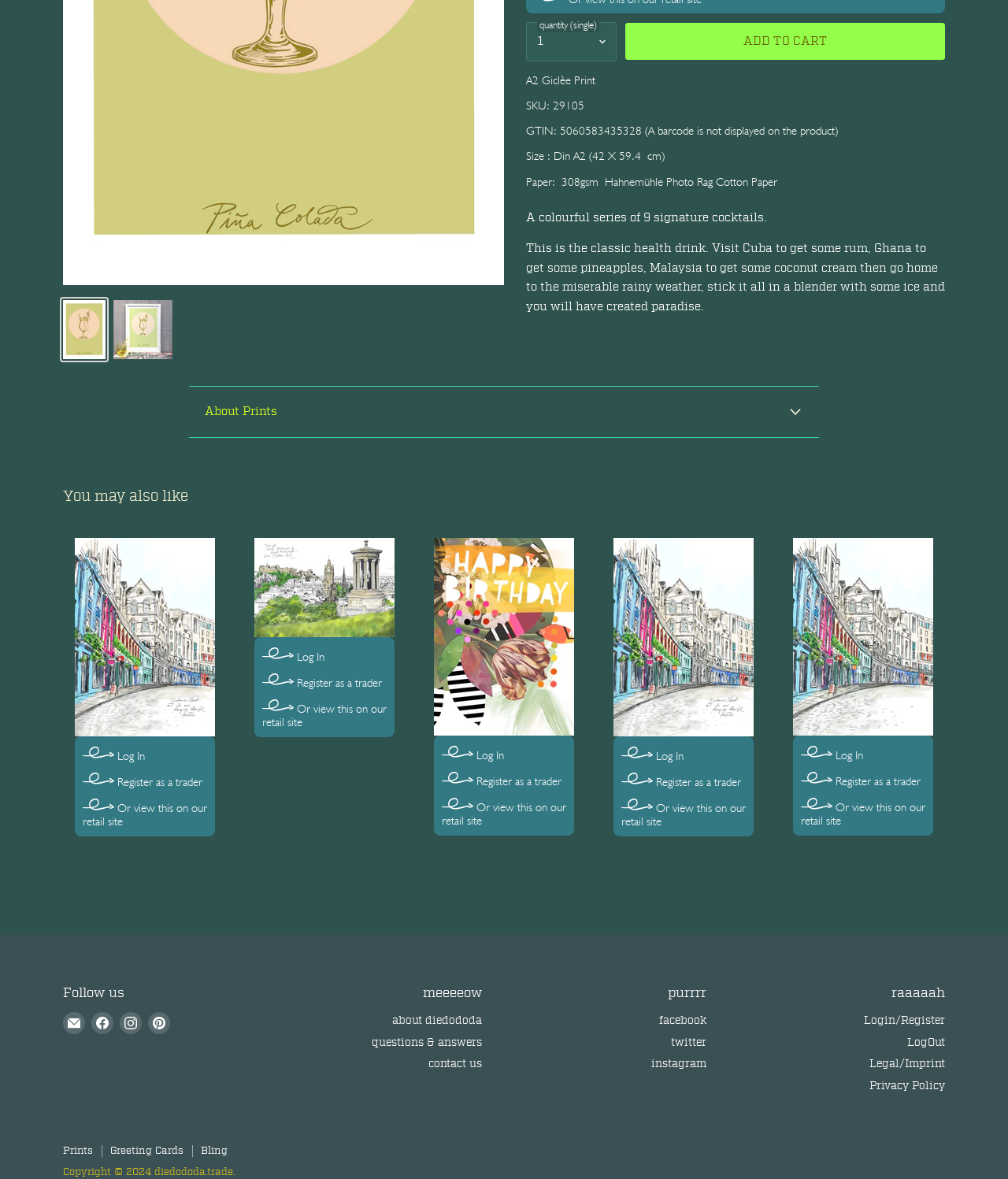Bounding box coordinates should be in the format (top-left x, top-left y, bottom-right x, bottom-right y) and all values should be floating point numbers between 0 and 1. Determine the bounding box coordinate for the UI element described as: parent_node: Log In

[0.074, 0.456, 0.213, 0.624]